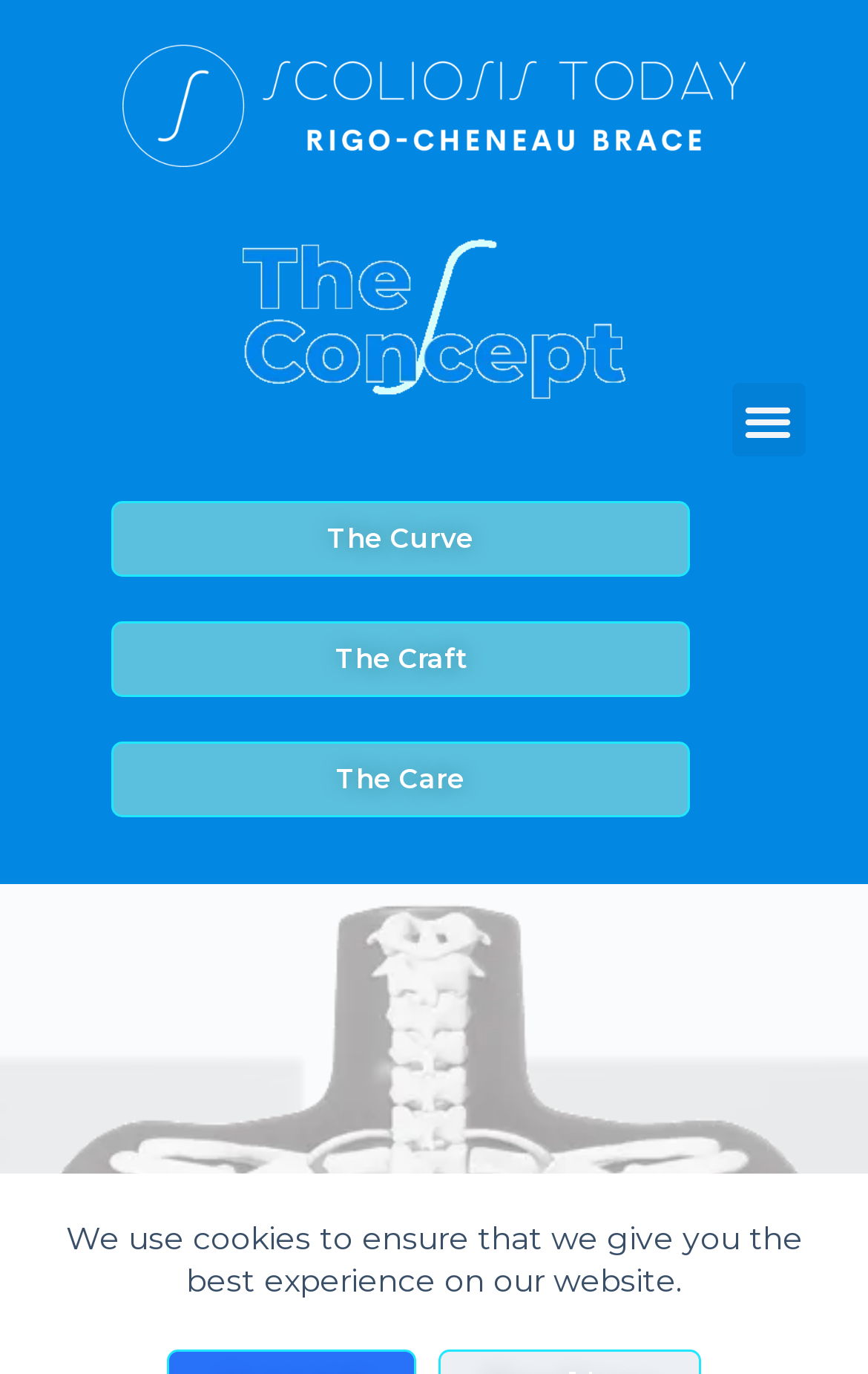Given the description Terms of Use, predict the bounding box coordinates of the UI element. Ensure the coordinates are in the format (top-left x, top-left y, bottom-right x, bottom-right y) and all values are between 0 and 1.

None